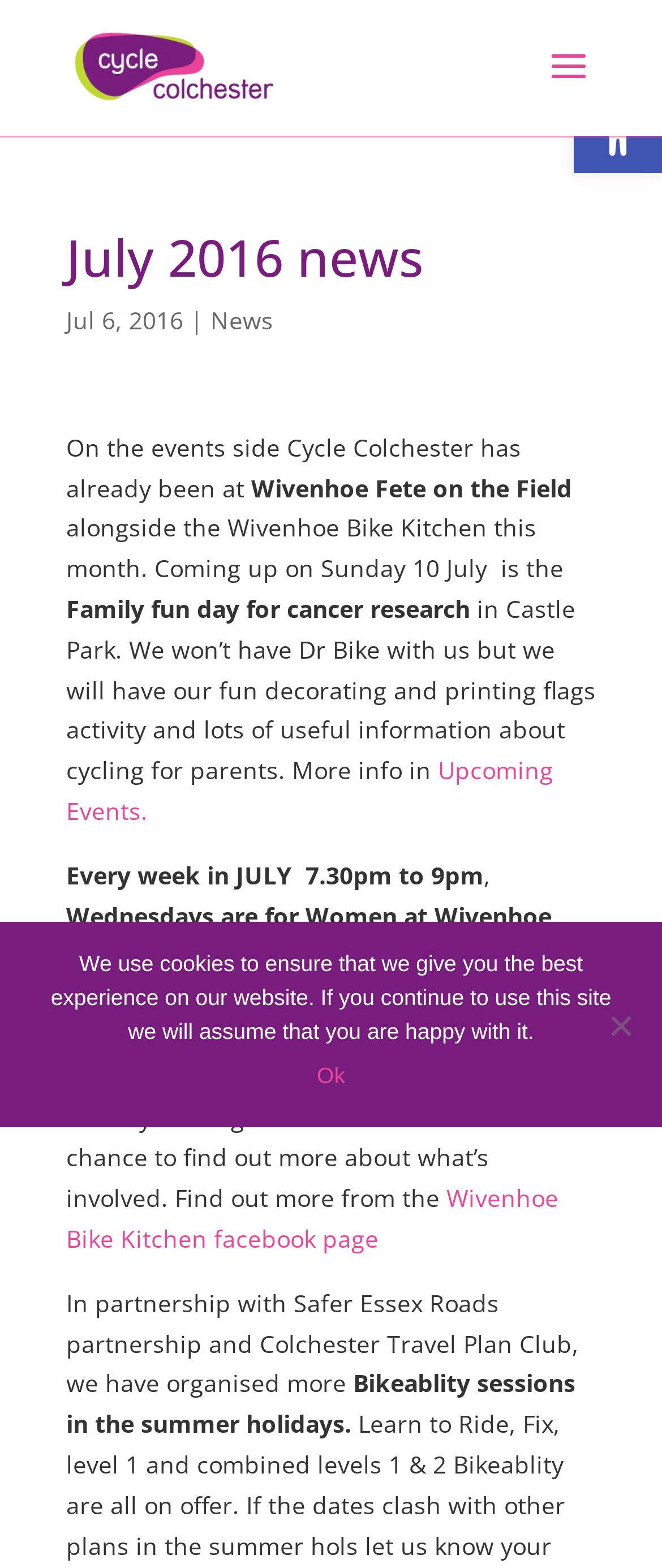Answer the question below in one word or phrase:
What is the activity mentioned alongside Dr Bike?

decorating and printing flags